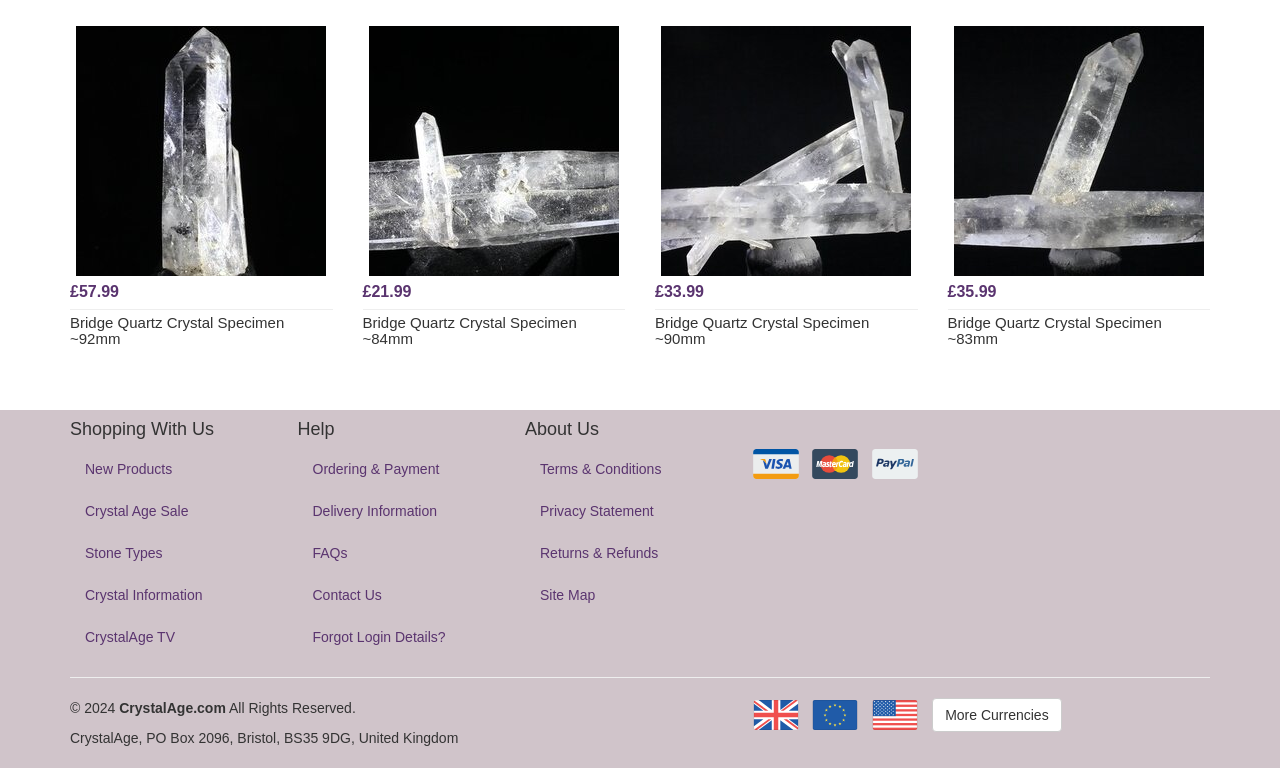Identify the bounding box coordinates for the element you need to click to achieve the following task: "View Bridge Quartz Crystal Specimen ~92mm". Provide the bounding box coordinates as four float numbers between 0 and 1, in the form [left, top, right, bottom].

[0.055, 0.033, 0.26, 0.359]